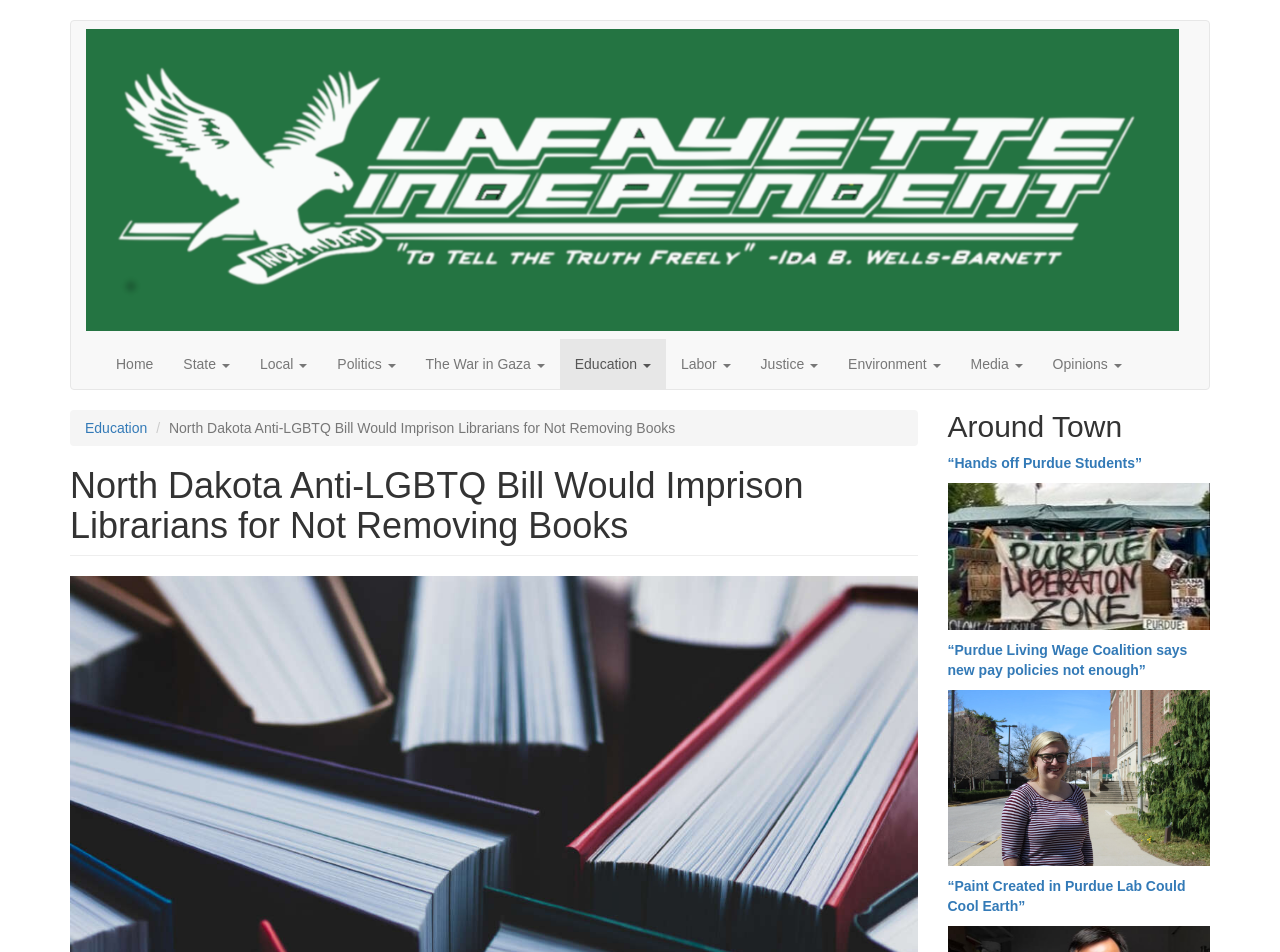Extract the main heading text from the webpage.

North Dakota Anti-LGBTQ Bill Would Imprison Librarians for Not Removing Books